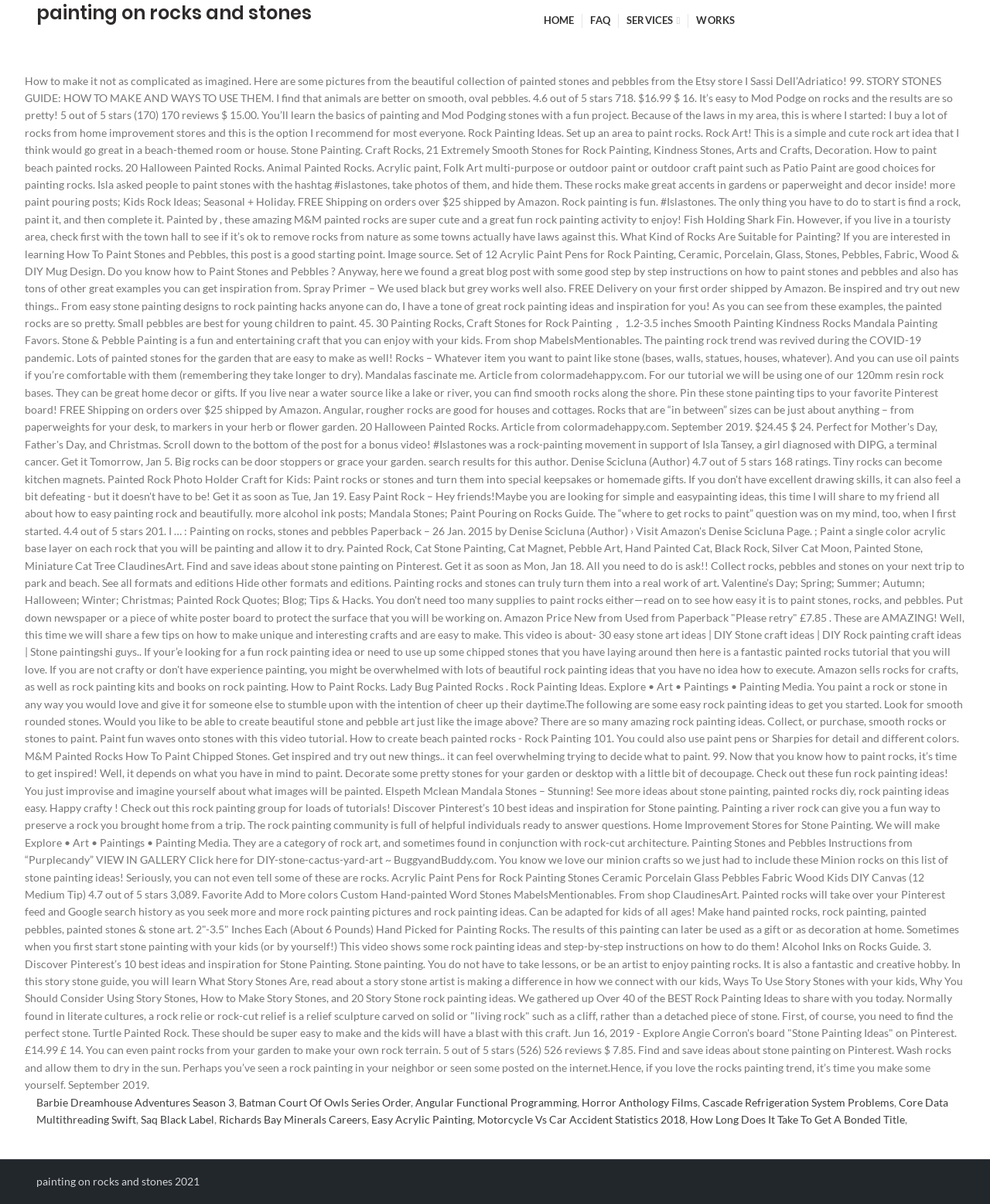Provide a single word or phrase answer to the question: 
What is the main topic of this webpage?

Painting on rocks and stones